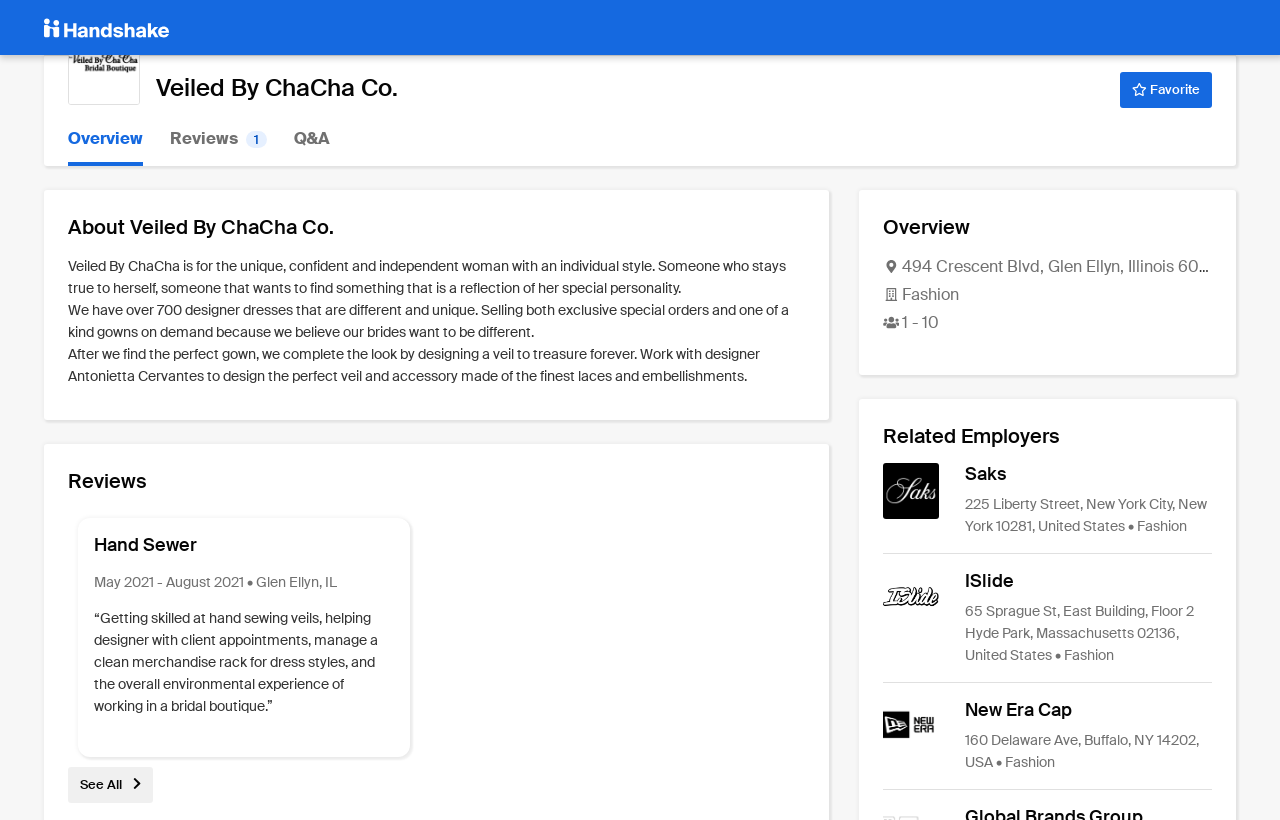What is the job title of the review?
Please provide a detailed answer to the question.

The job title can be found in the review section where it is mentioned as 'Hand Sewer' with a description of the job responsibilities.